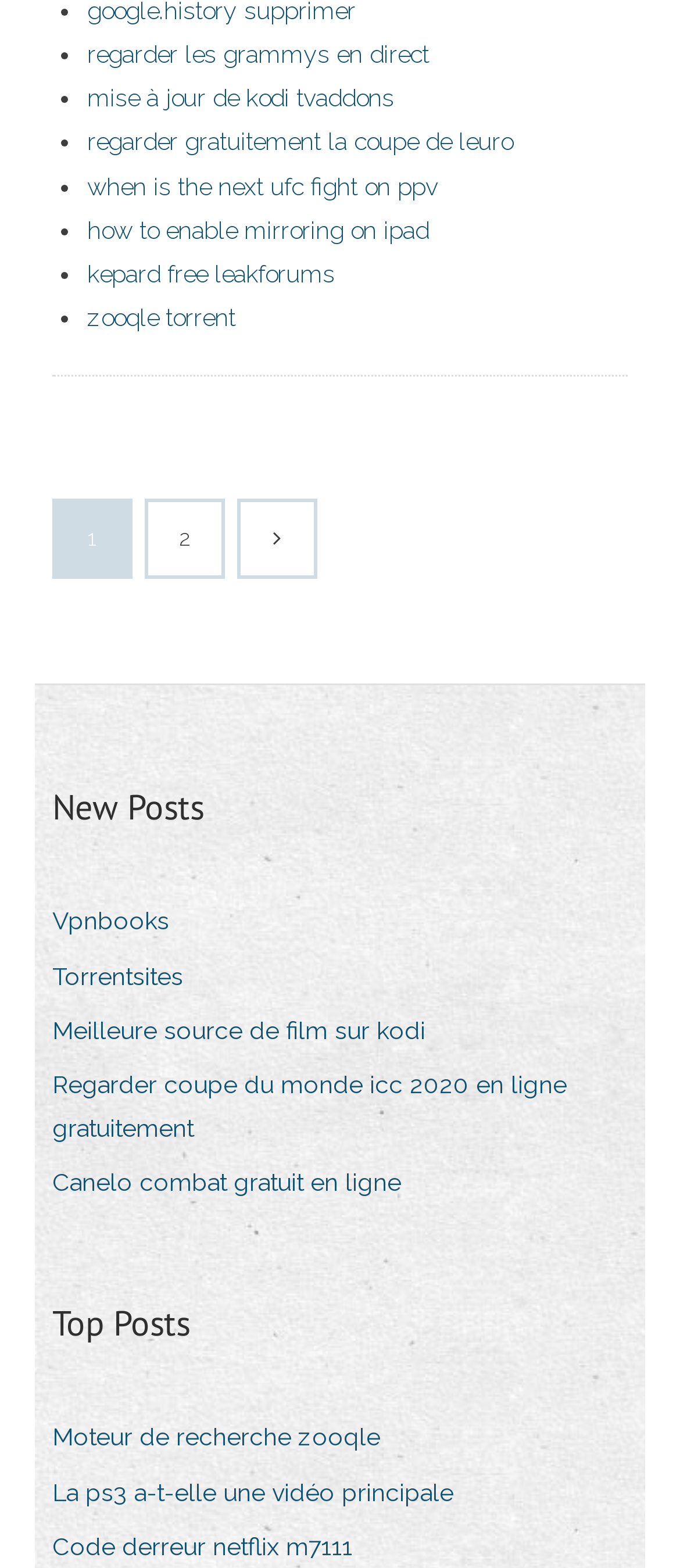What is the purpose of this webpage?
Could you answer the question with a detailed and thorough explanation?

Based on the links and text on the webpage, it appears to be a collection of links to torrent and streaming sites for various events and TV shows, such as the Grammys, UFC fights, and sports tournaments.